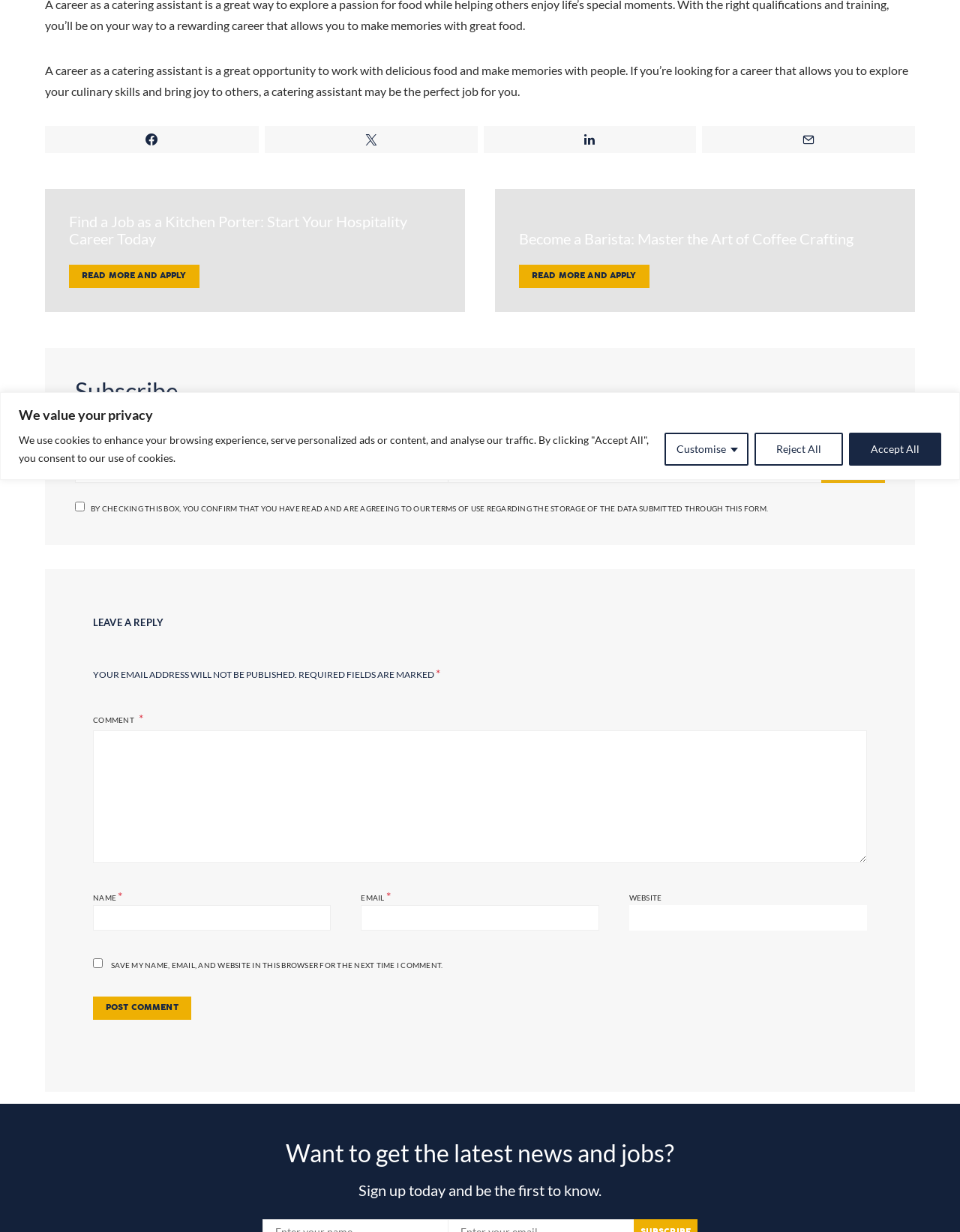Bounding box coordinates are to be given in the format (top-left x, top-left y, bottom-right x, bottom-right y). All values must be floating point numbers between 0 and 1. Provide the bounding box coordinate for the UI element described as: +1 (678) 967 4965

None